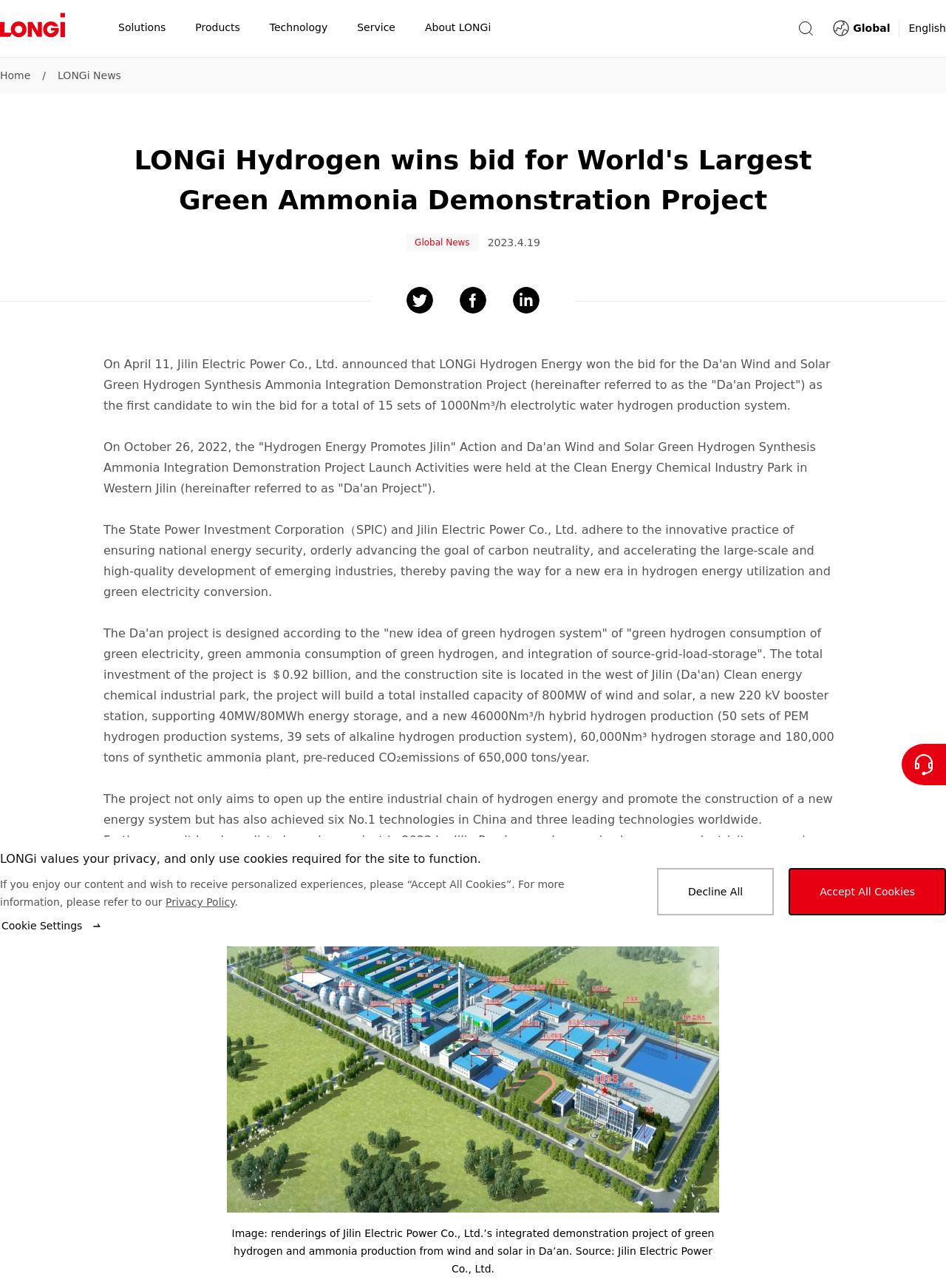Pinpoint the bounding box coordinates of the element to be clicked to execute the instruction: "View the image of Jilin Electric Power Co., Ltd.’s integrated demonstration project".

[0.24, 0.704, 0.76, 0.941]